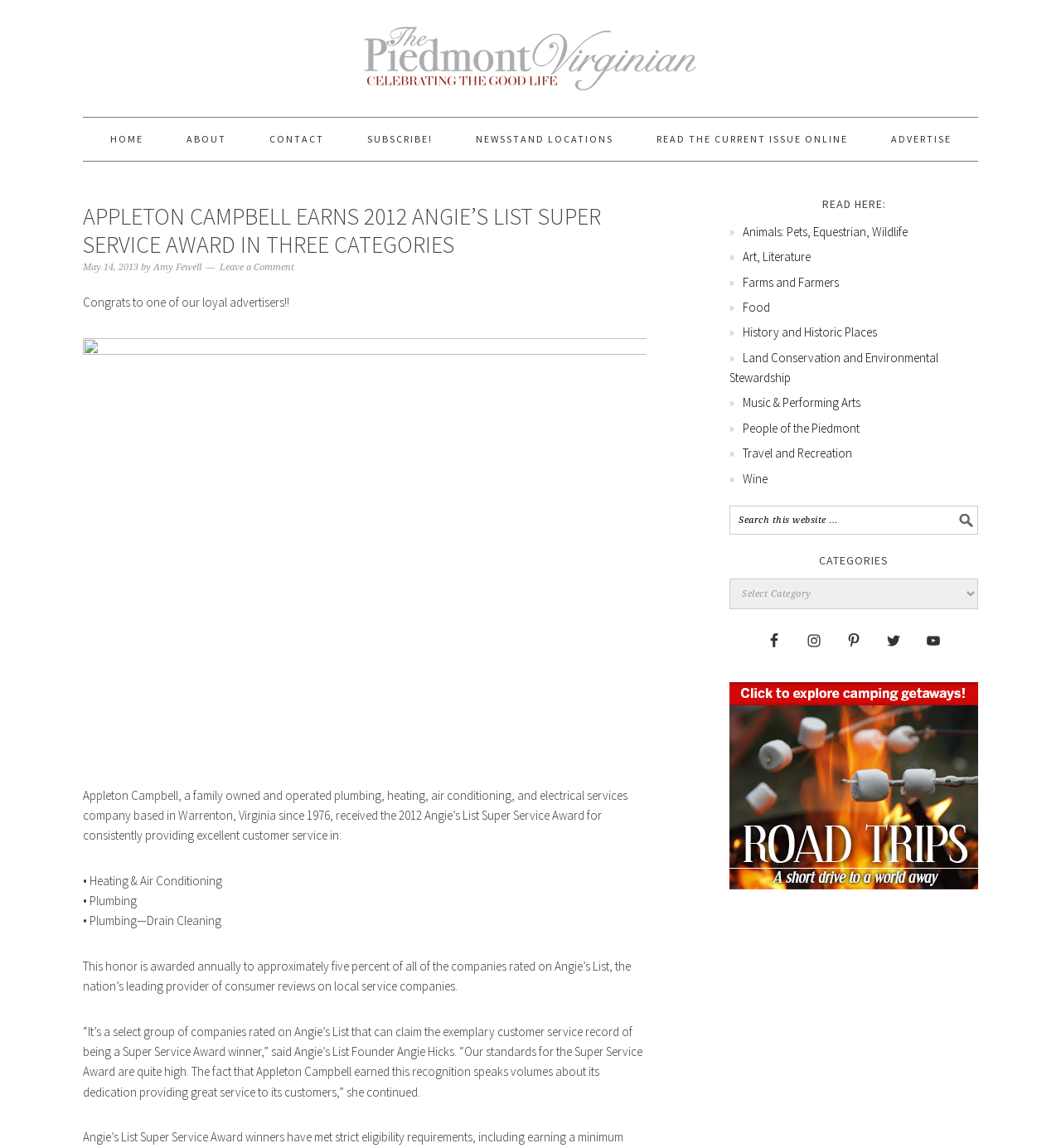In how many categories did Appleton Campbell receive the Super Service Award?
Examine the image and give a concise answer in one word or a short phrase.

Three